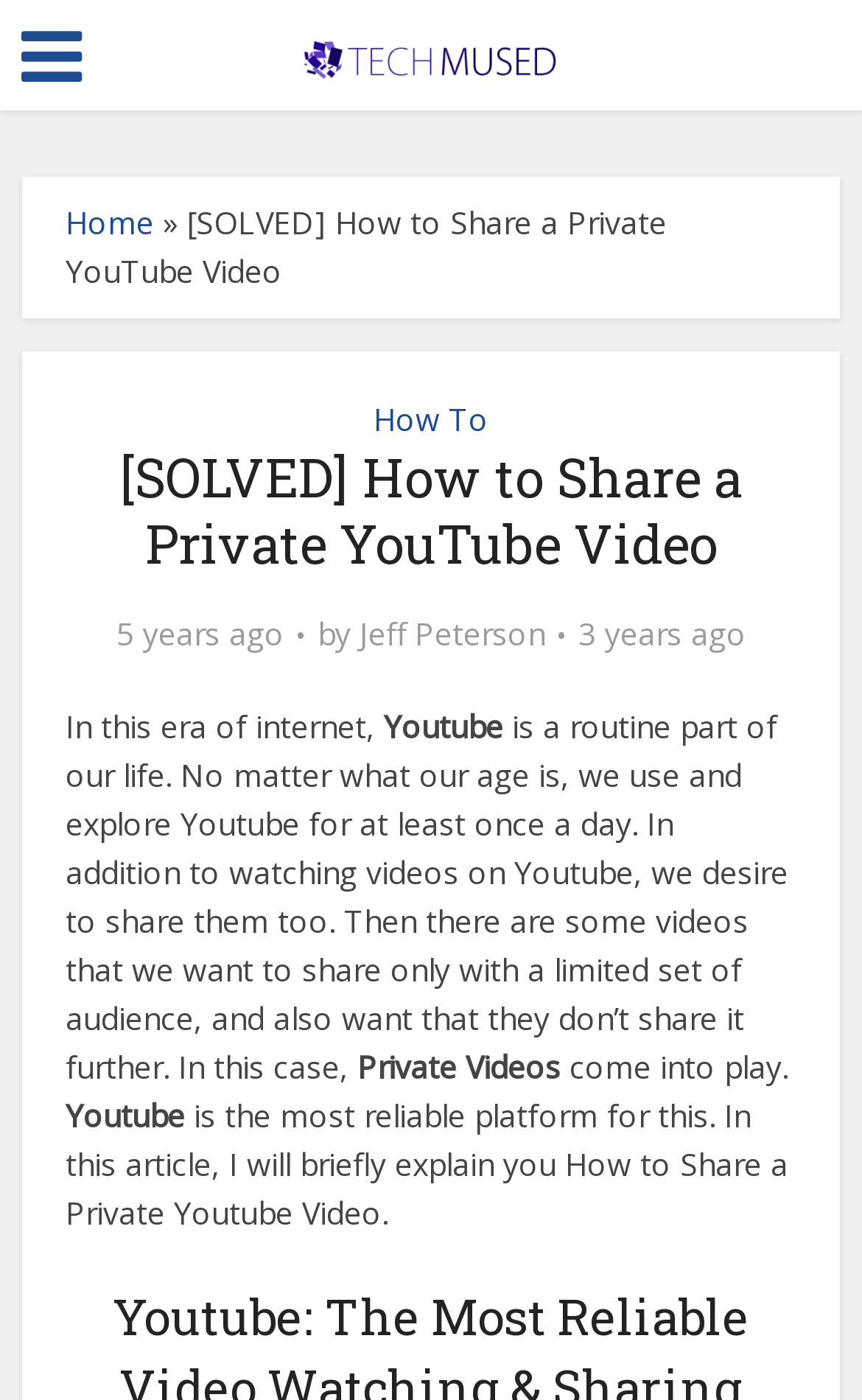What is the name of the website?
Kindly offer a comprehensive and detailed response to the question.

The name of the website can be found in the top-left corner of the webpage, where it says 'TechMused' in a logo format.